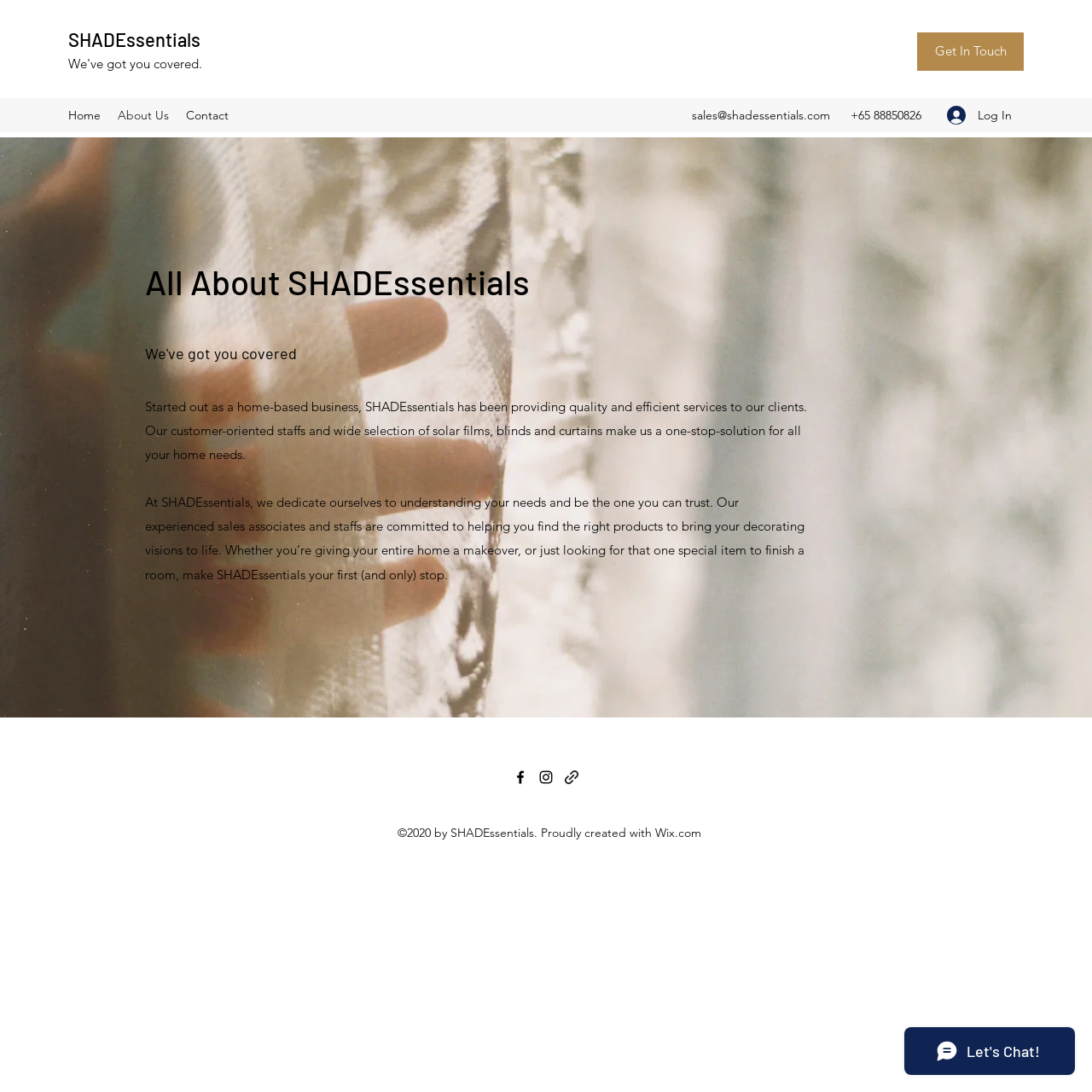Find and generate the main title of the webpage.

All About SHADEssentials